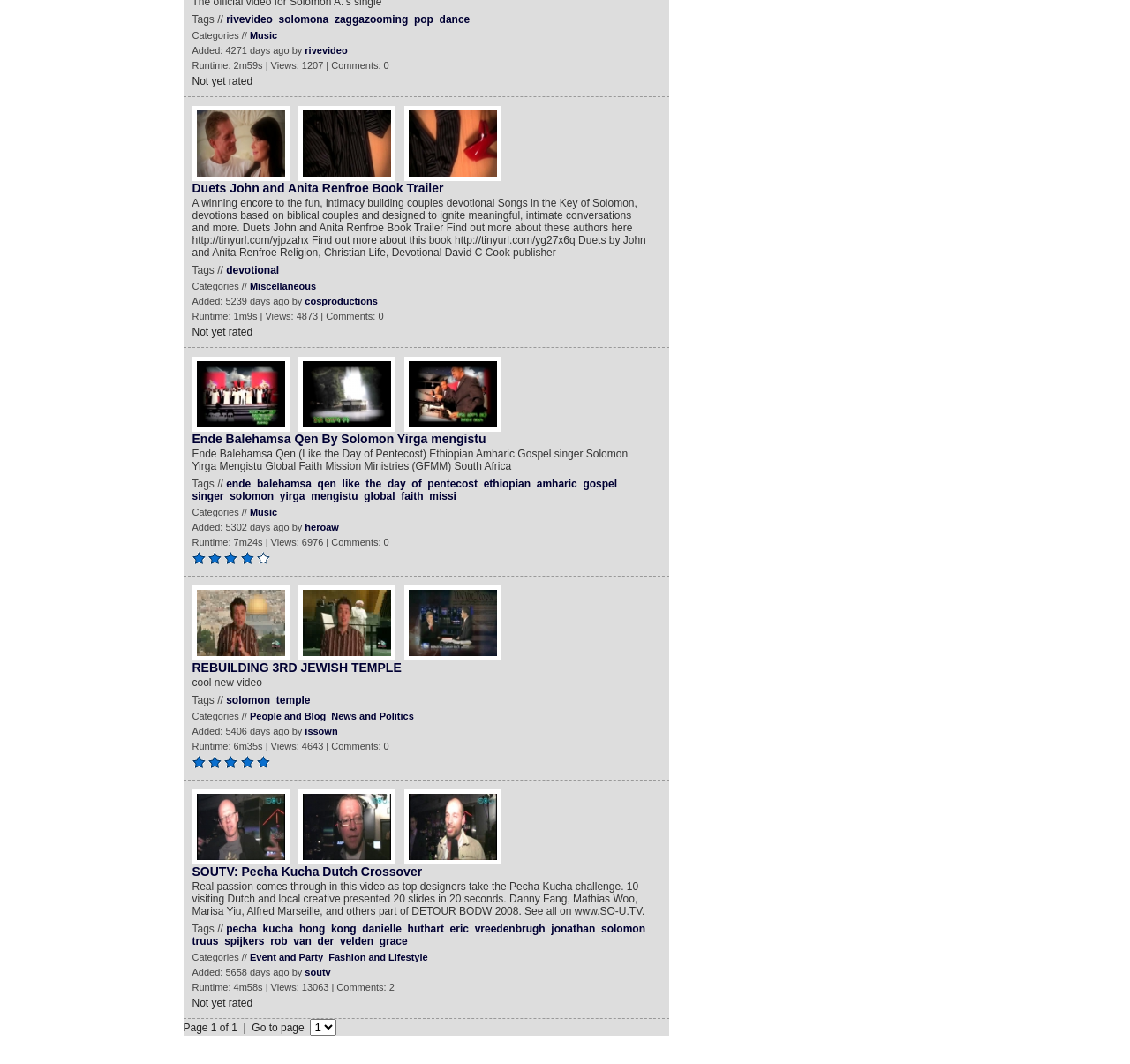Please find the bounding box coordinates of the clickable region needed to complete the following instruction: "Visit Kerr Lake State Recreation Area". The bounding box coordinates must consist of four float numbers between 0 and 1, i.e., [left, top, right, bottom].

None